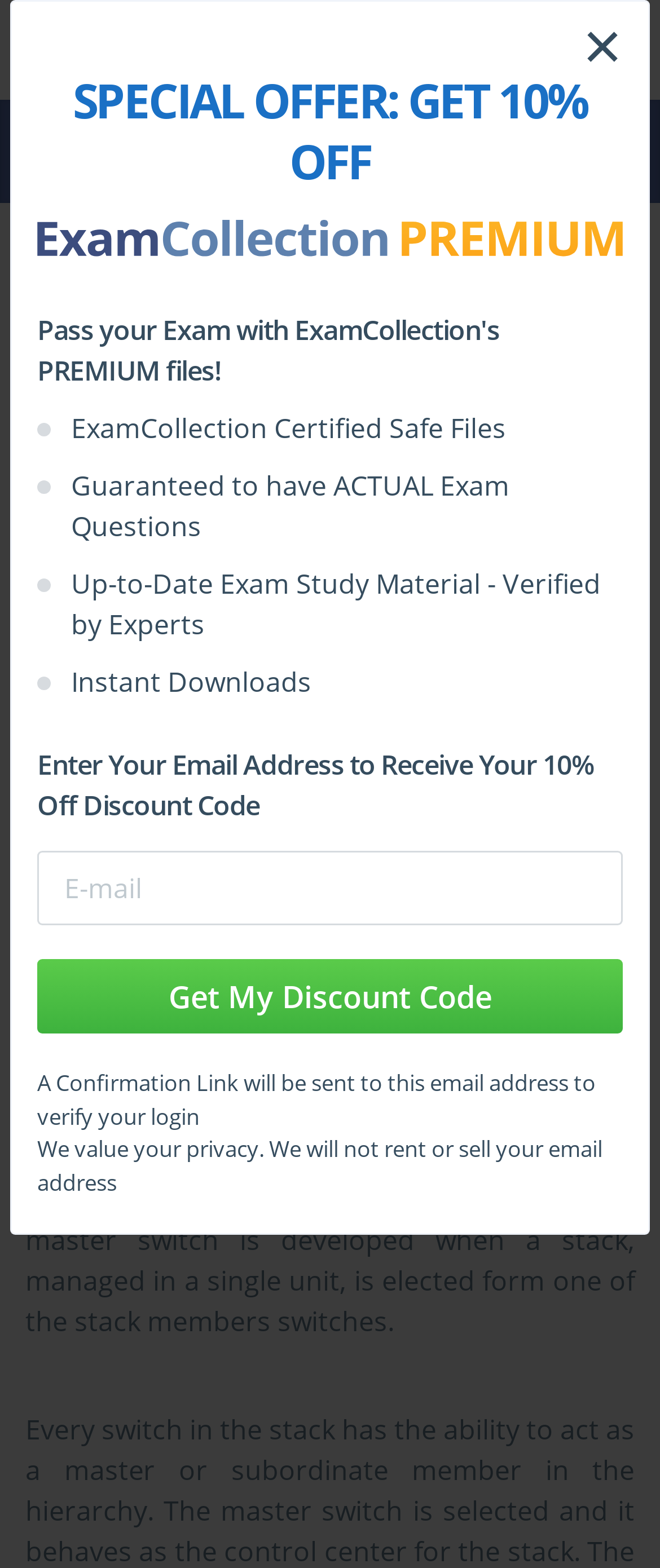What is the discount offered?
Kindly answer the question with as much detail as you can.

The webpage has a special offer section that provides a 10% discount on ExamCollection Premium Pass. This is evident from the text 'SPECIAL OFFER: GET 10% OFF ExamCollection Premium'.